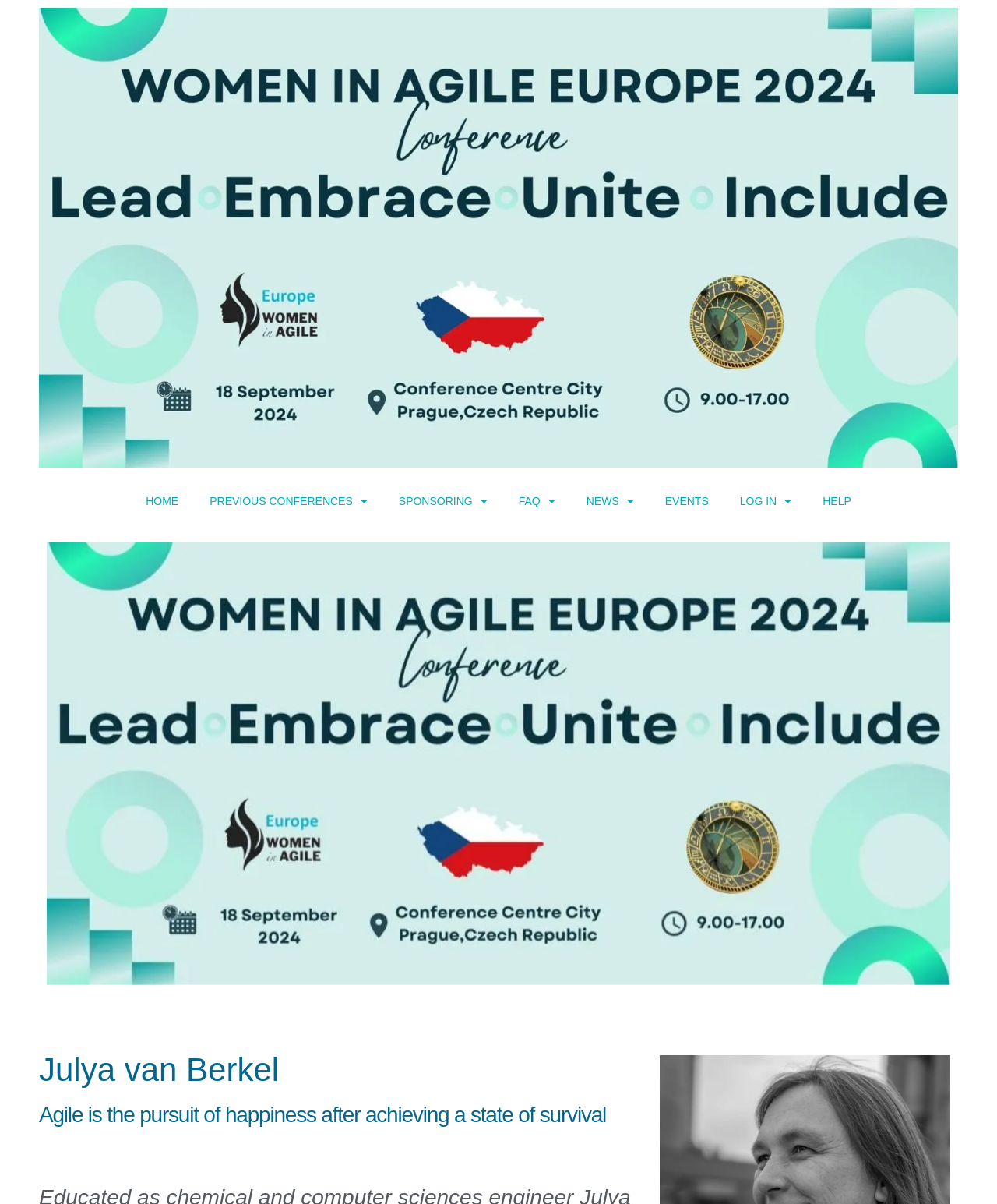Provide the bounding box coordinates for the area that should be clicked to complete the instruction: "get help".

[0.81, 0.401, 0.869, 0.431]